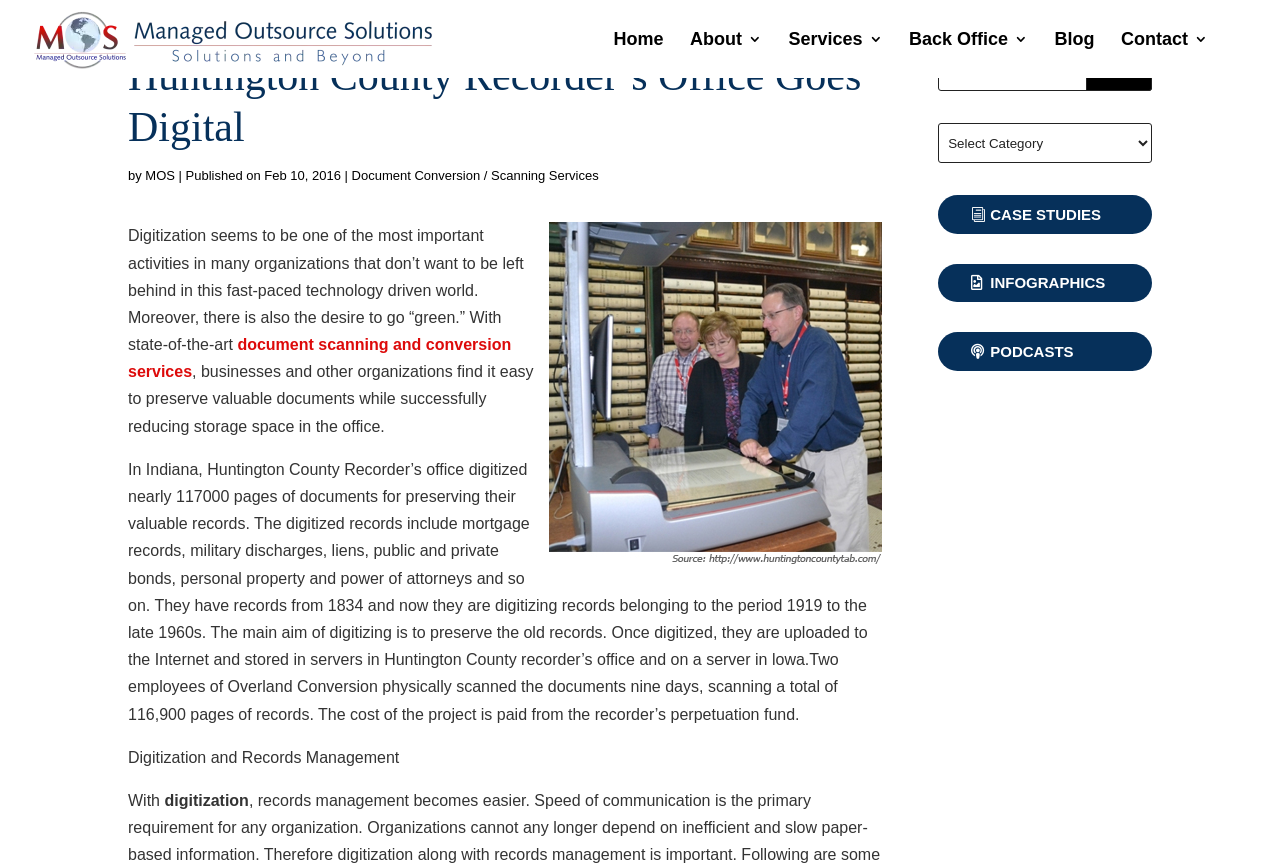Predict the bounding box for the UI component with the following description: "alt="Managed Outsource Solutions"".

[0.027, 0.034, 0.339, 0.053]